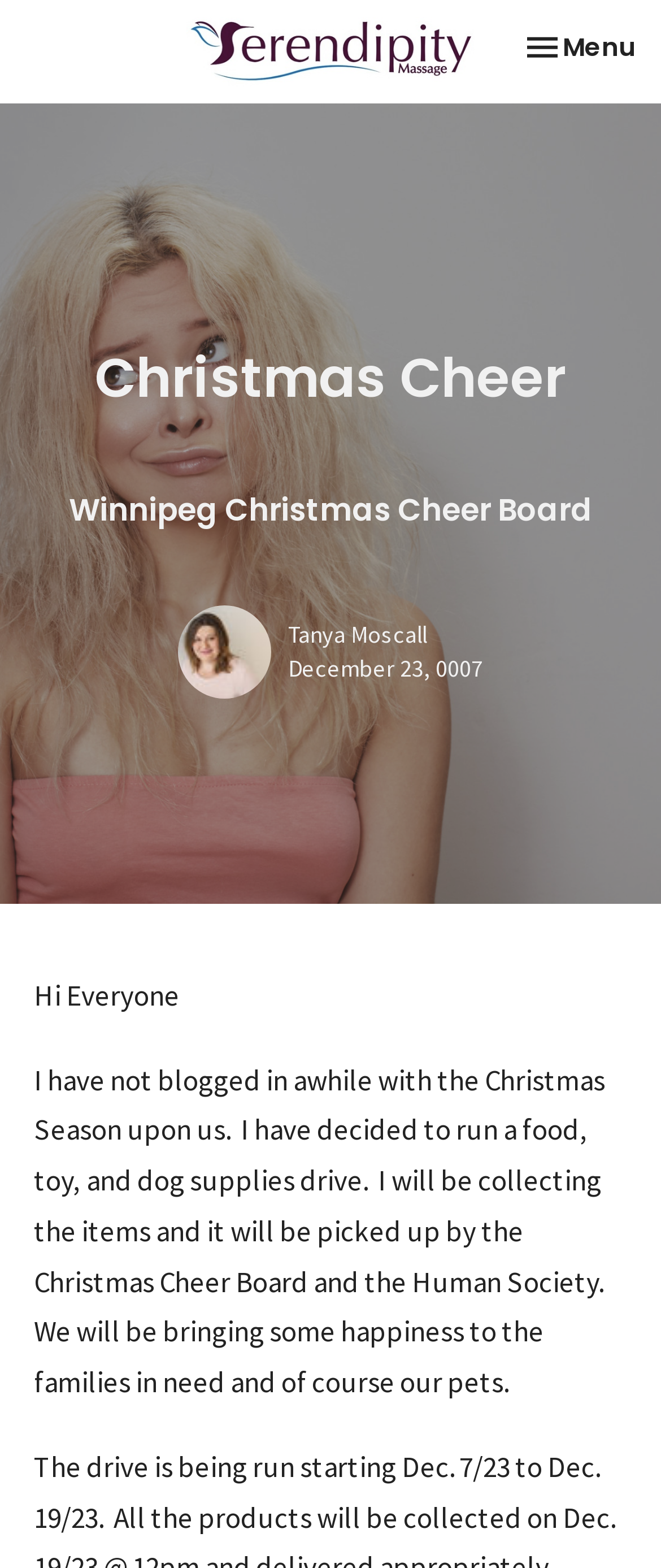Reply to the question with a single word or phrase:
Who is the author of the blog post?

Tanya Moscall